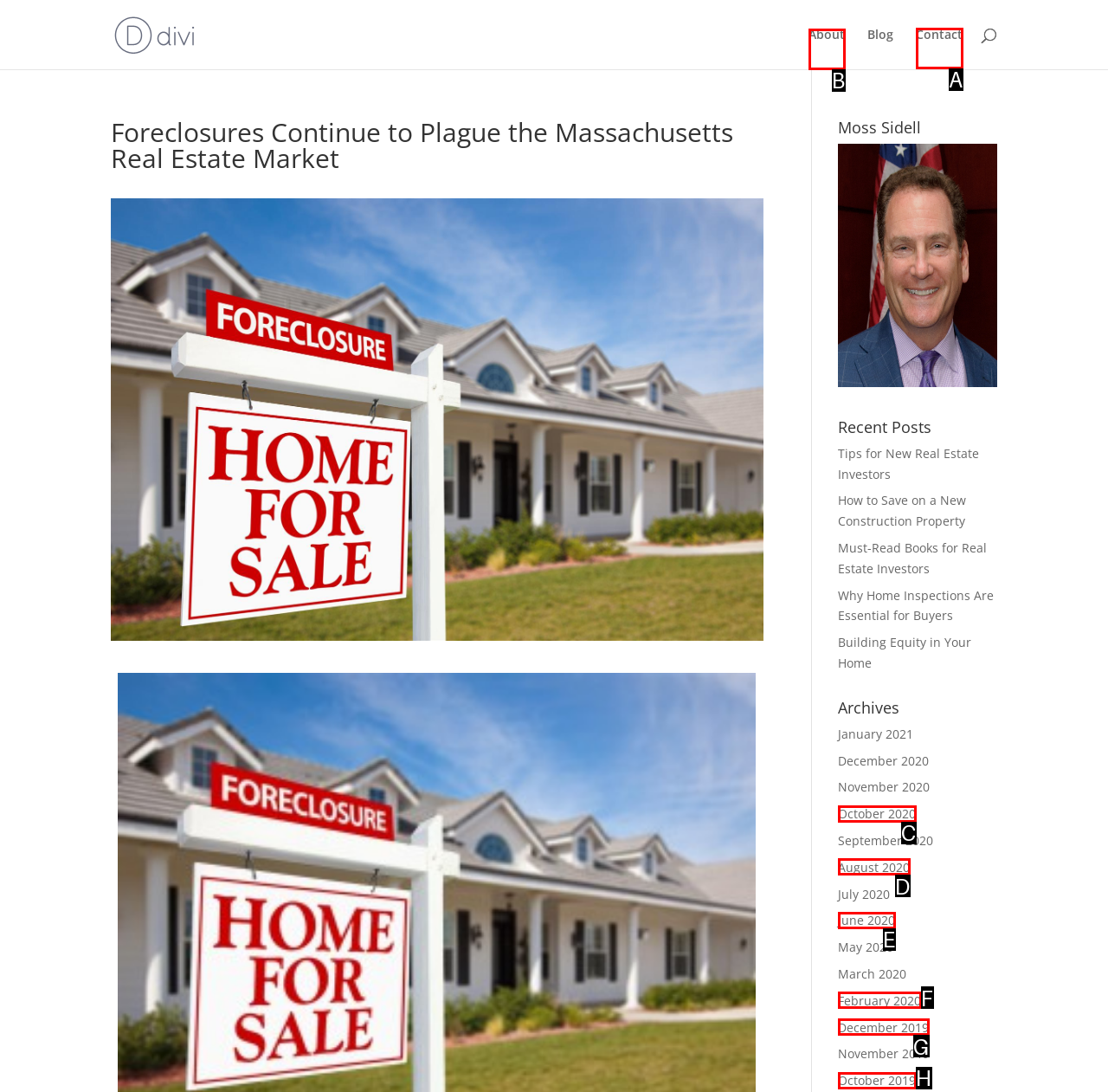Identify the correct letter of the UI element to click for this task: Contact Moss Sidell
Respond with the letter from the listed options.

A